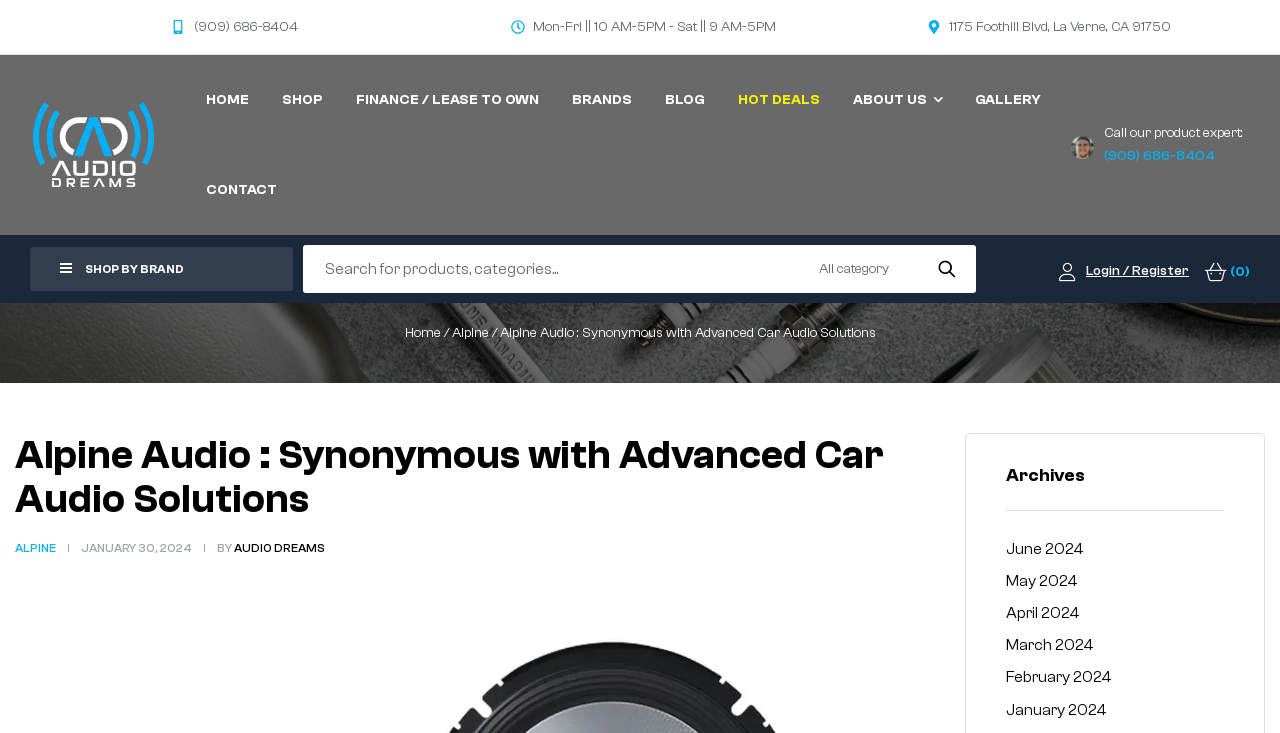Given the element description, predict the bounding box coordinates in the format (top-left x, top-left y, bottom-right x, bottom-right y). Make sure all values are between 0 and 1. Here is the element description: April 2024

[0.786, 0.824, 0.844, 0.849]